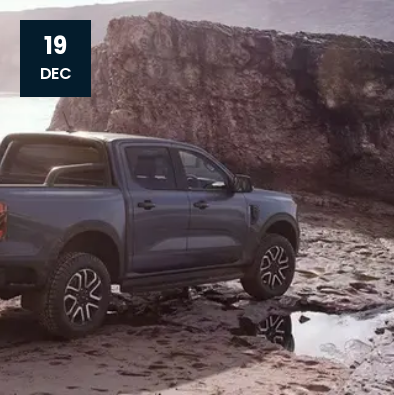Please examine the image and provide a detailed answer to the question: What is the spirit conveyed by the overall composition?

The overall composition of the image, featuring a rugged Ford Ranger parked on a sandy beach with a dramatic rocky cliff in the background, conveys a spirit of exploration, perfect for those seeking outdoor experiences with a reliable 4WD vehicle.